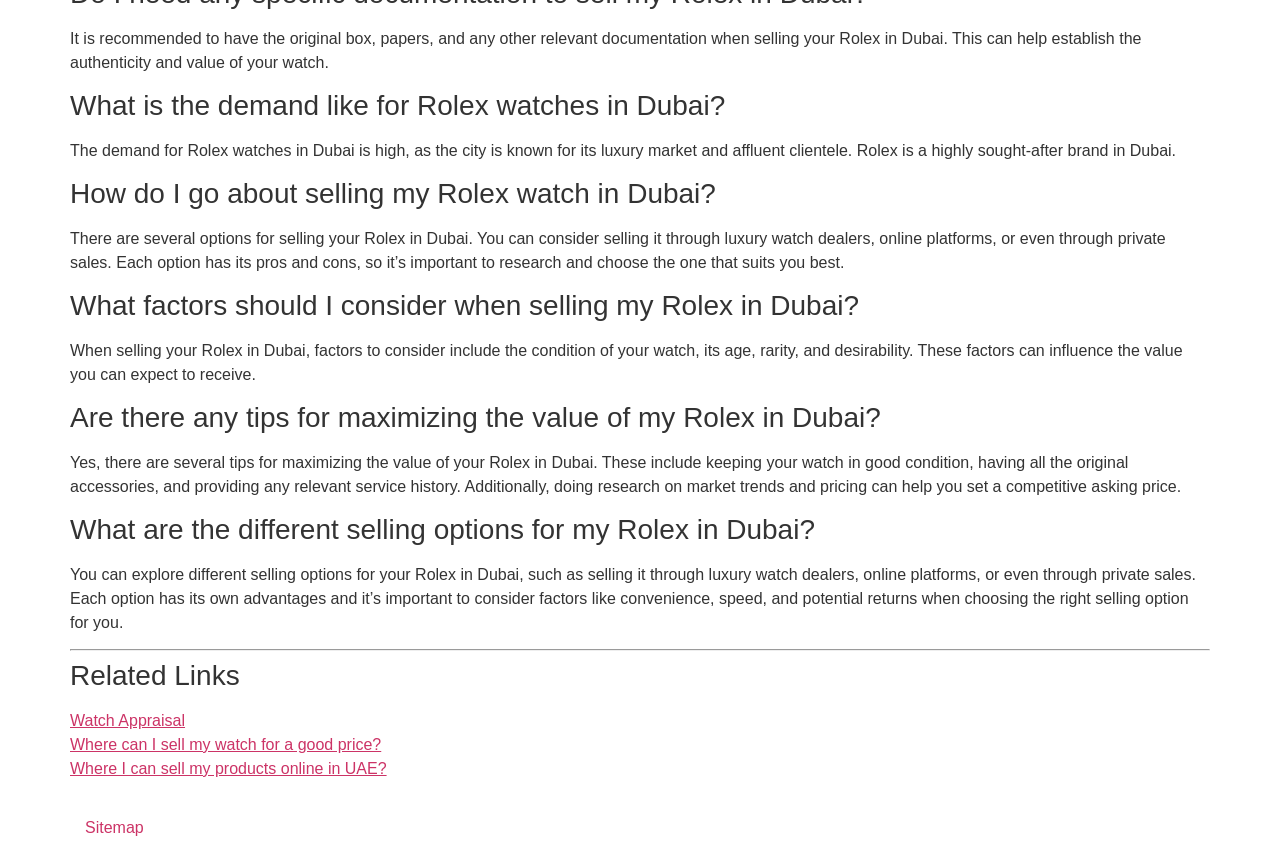What is one way to maximize the value of a Rolex in Dubai?
Provide an in-depth and detailed explanation in response to the question.

The webpage suggests that one tip for maximizing the value of a Rolex in Dubai is to keep the watch in good condition, along with other factors such as having all the original accessories and providing relevant service history.